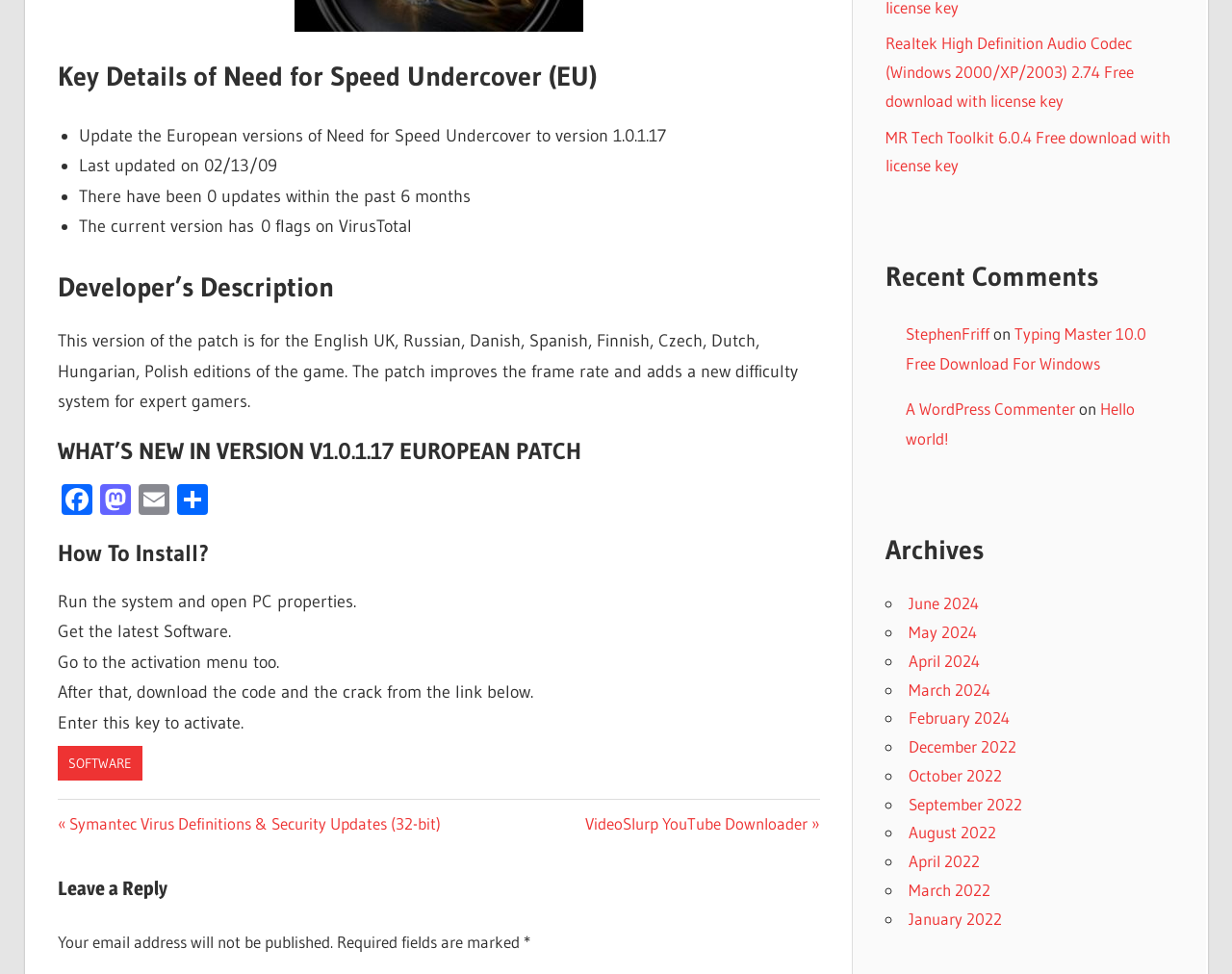Give the bounding box coordinates for the element described as: "A WordPress Commenter".

[0.735, 0.41, 0.873, 0.43]